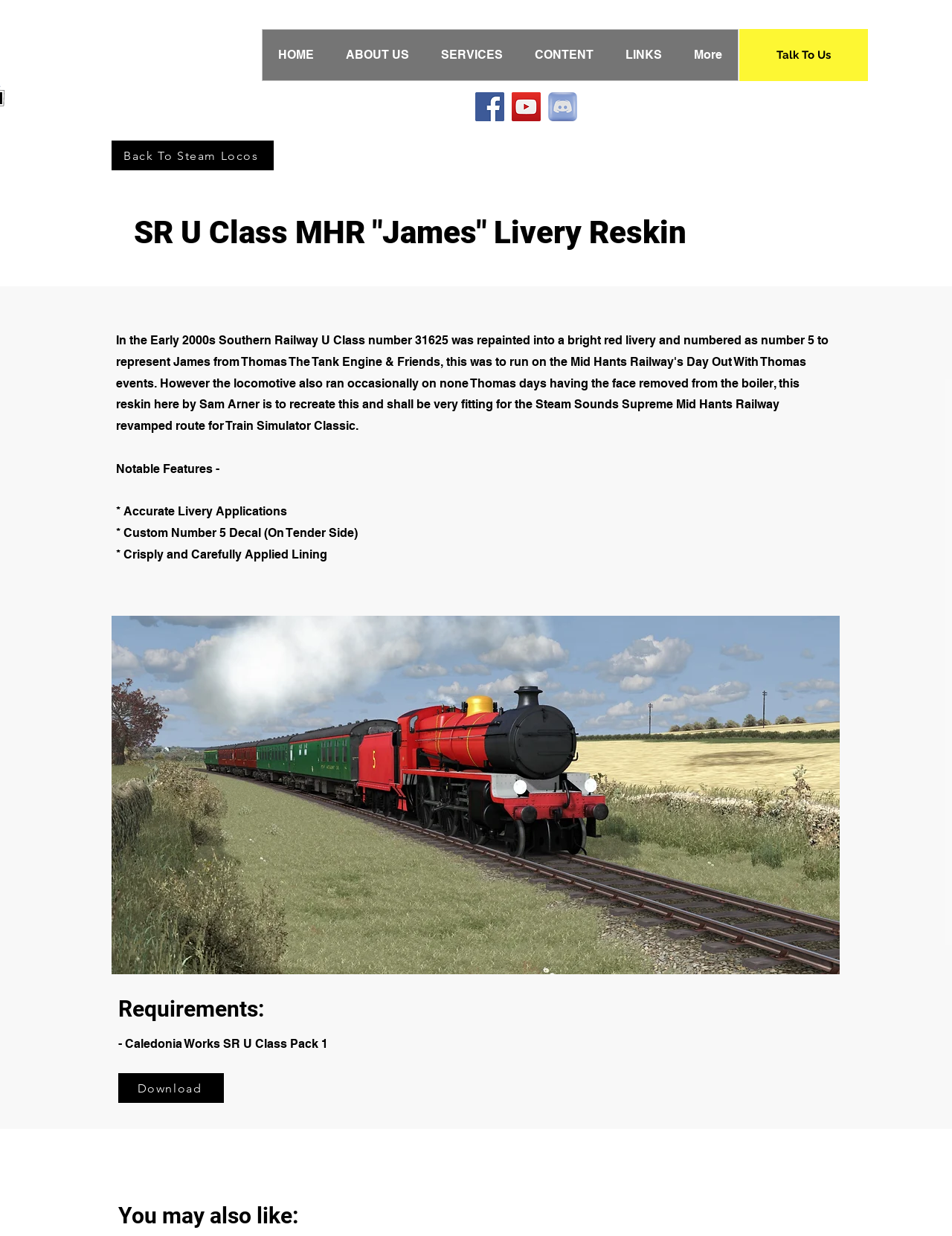For the following element description, predict the bounding box coordinates in the format (top-left x, top-left y, bottom-right x, bottom-right y). All values should be floating point numbers between 0 and 1. Description: Talk To Us

[0.777, 0.023, 0.912, 0.066]